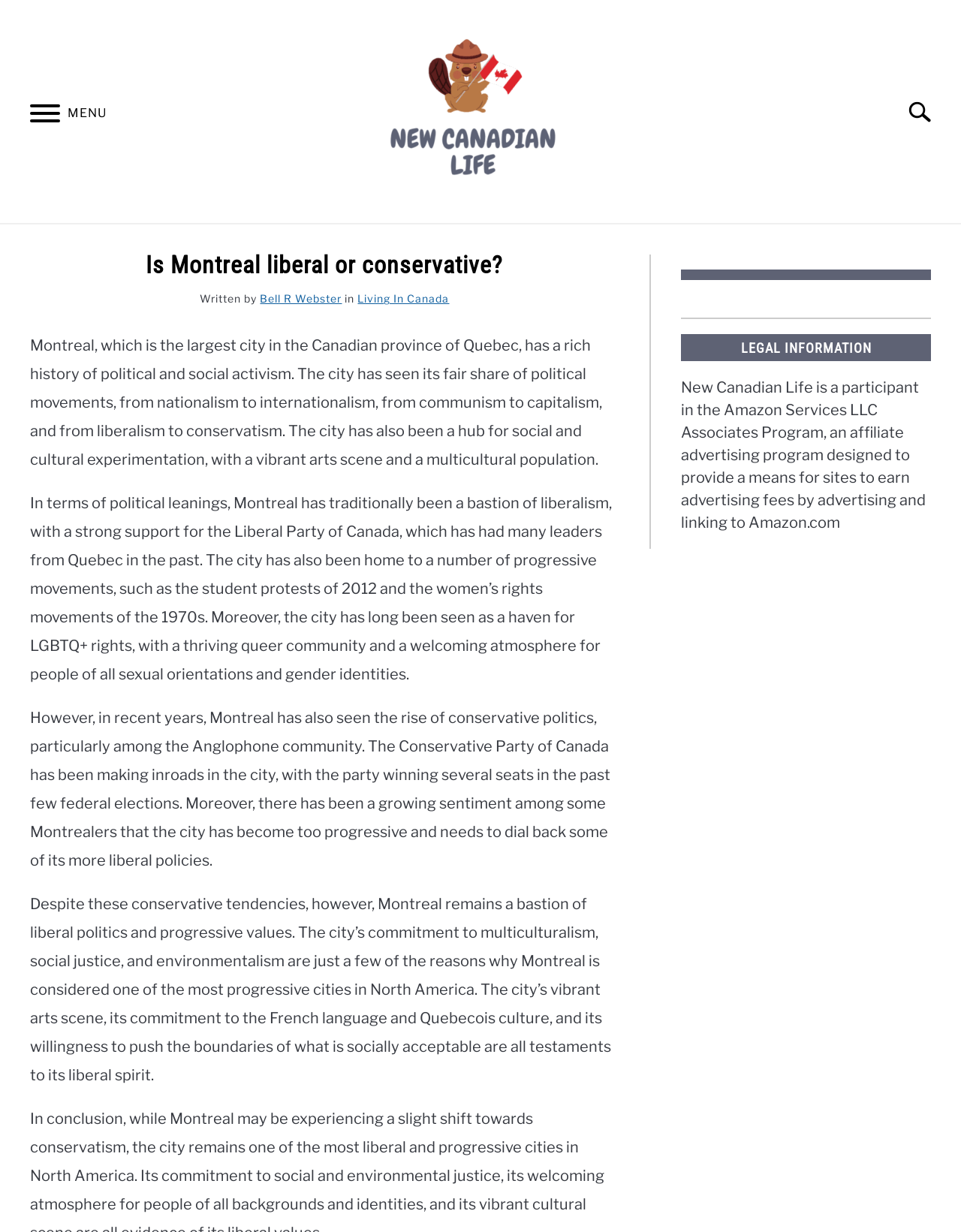Please indicate the bounding box coordinates for the clickable area to complete the following task: "Contact us". The coordinates should be specified as four float numbers between 0 and 1, i.e., [left, top, right, bottom].

[0.909, 0.194, 0.995, 0.222]